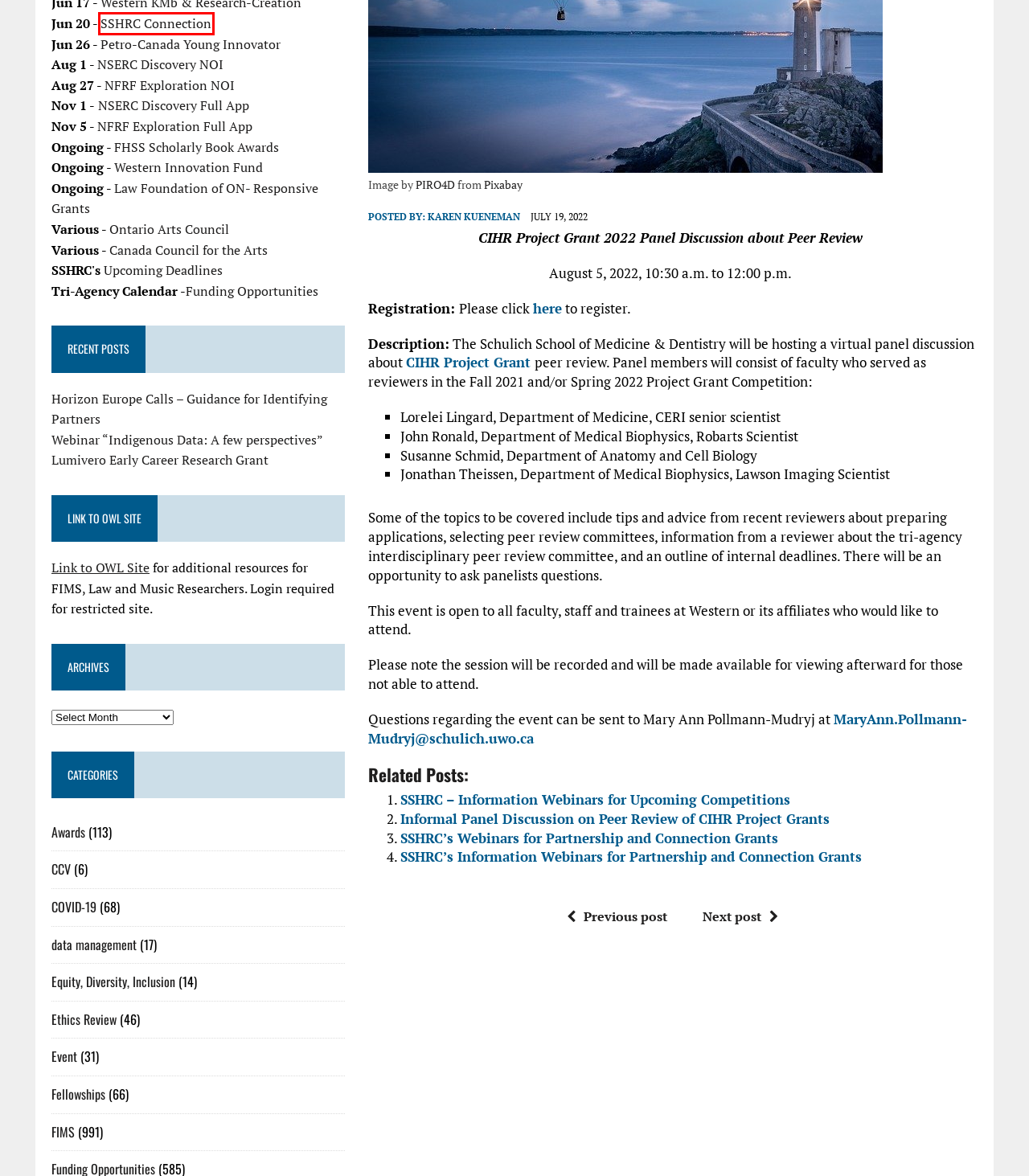Review the screenshot of a webpage that includes a red bounding box. Choose the most suitable webpage description that matches the new webpage after clicking the element within the red bounding box. Here are the candidates:
A. COVID-19 – Research at FIMS, Law and Music
B. CIHR Project Grant – Fall 2022 – Research at FIMS, Law and Music
C. Login Required - OWL
D. Awards – Research at FIMS, Law and Music
E. SSHRC’s Webinars for Partnership and Connection Grants – Research at FIMS, Law and Music
F. Informal Panel Discussion on Peer Review of CIHR Project Grants – Research at FIMS, Law and Music
G. SSHRC Connection Grant June 2024 – Research at FIMS, Law and Music
H. SSHRC – Information Webinars for Upcoming Competitions – Research at FIMS, Law and Music

G